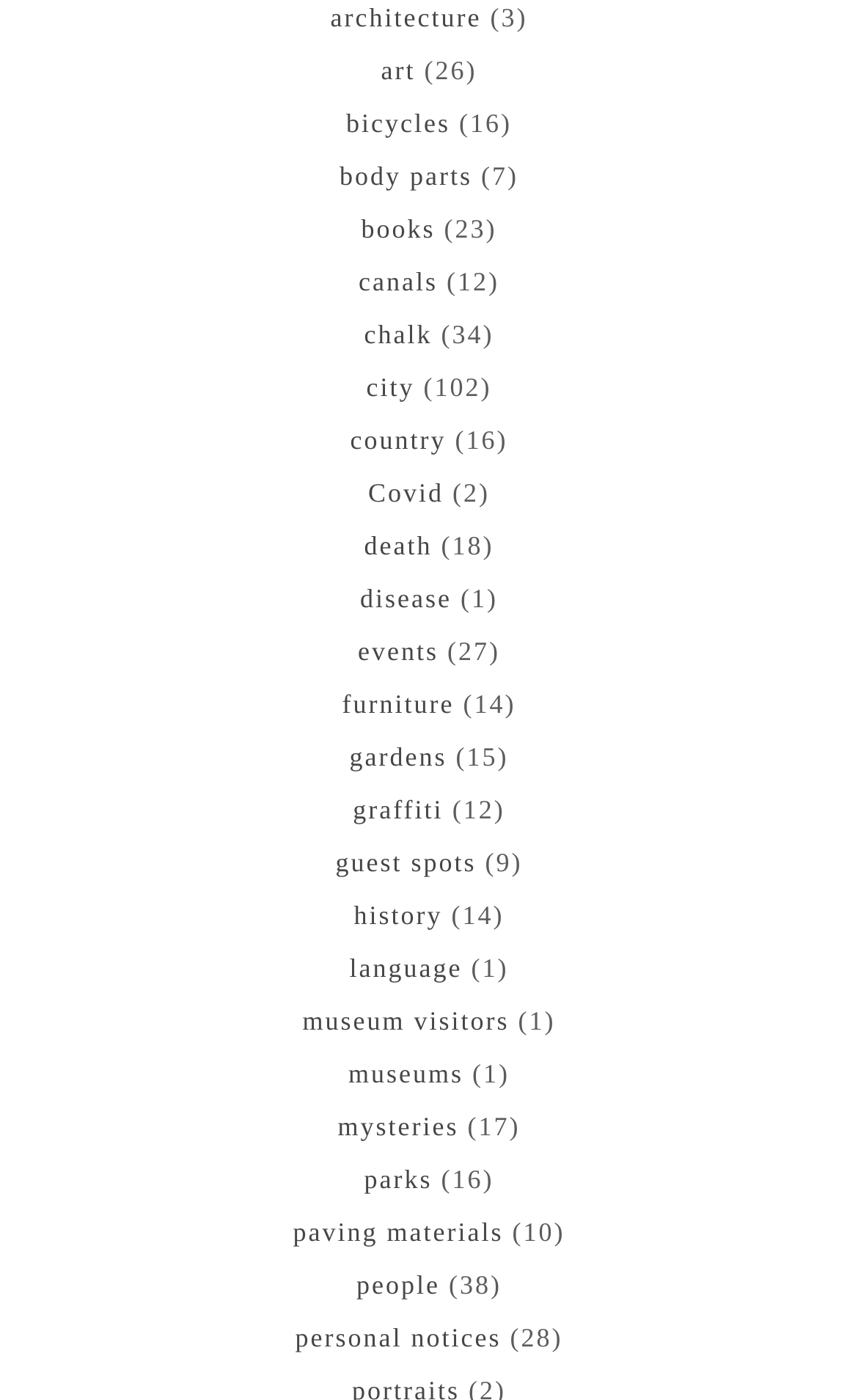Locate the bounding box coordinates of the element I should click to achieve the following instruction: "explore bicycles".

[0.403, 0.076, 0.525, 0.098]